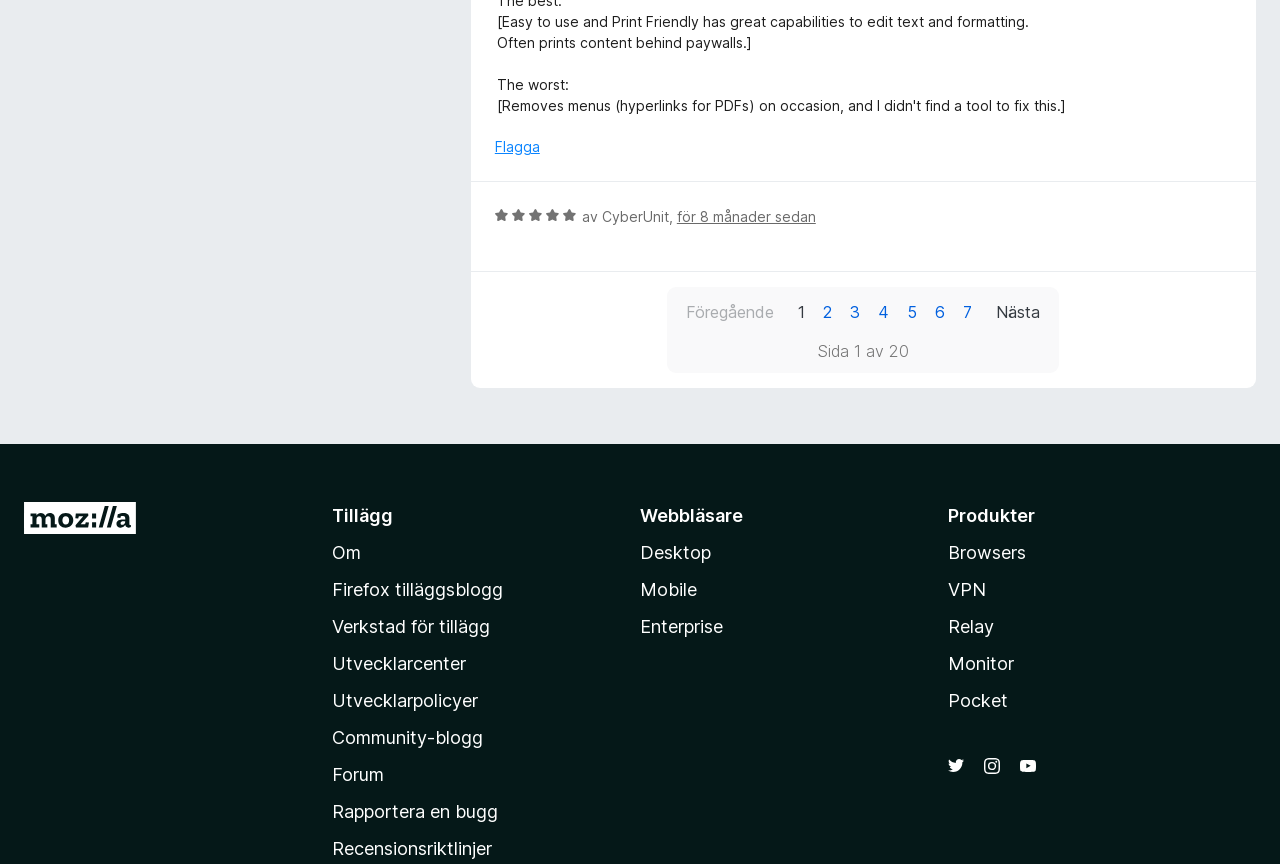How many links are there in the footer section?
Look at the screenshot and respond with a single word or phrase.

14